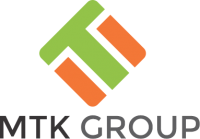What font style is used for the text 'MTK GROUP'?
Answer with a single word or phrase, using the screenshot for reference.

Sleek, dark font